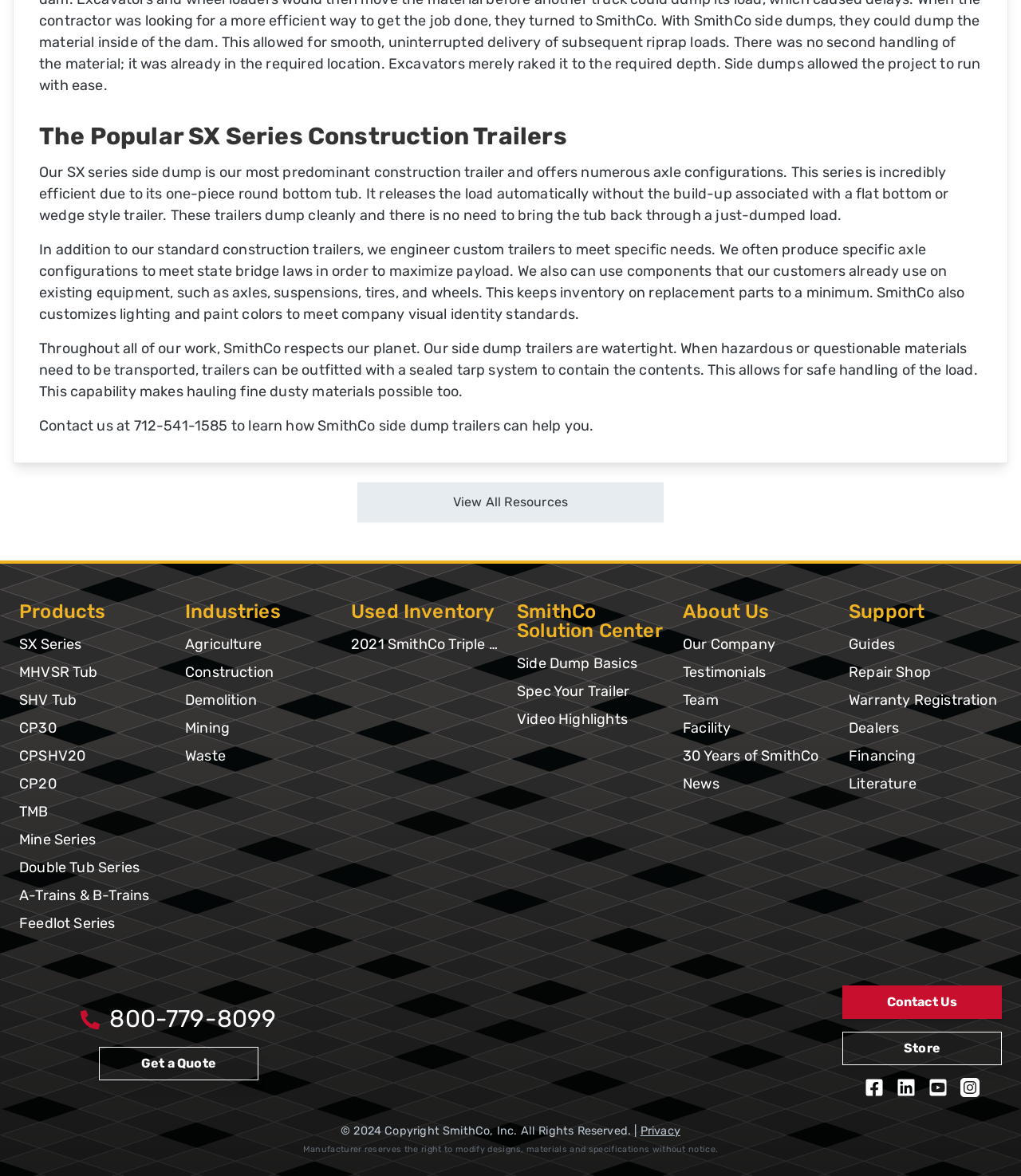Please determine the bounding box coordinates of the clickable area required to carry out the following instruction: "View all resources". The coordinates must be four float numbers between 0 and 1, represented as [left, top, right, bottom].

[0.35, 0.41, 0.65, 0.444]